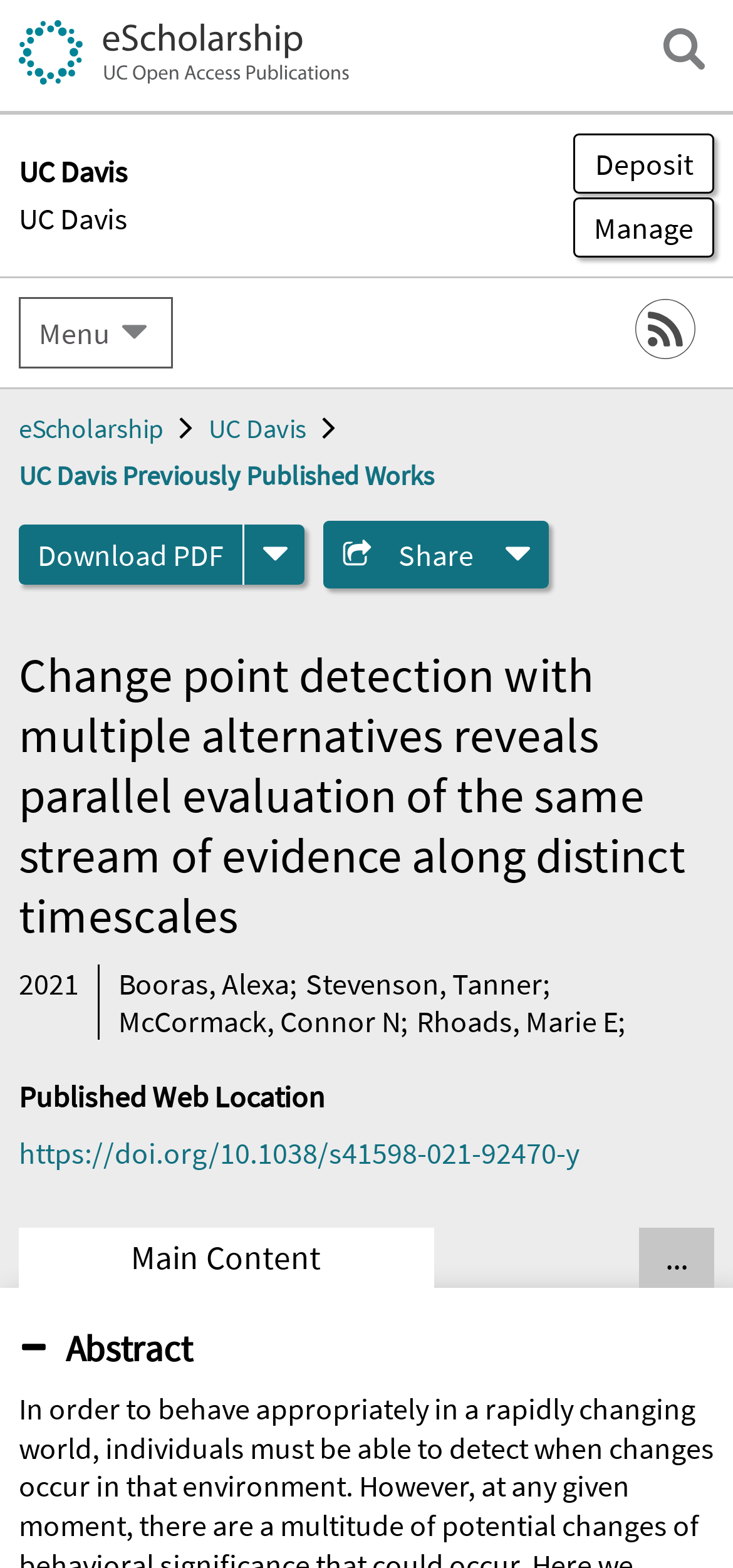What is the year of publication?
Please answer using one word or phrase, based on the screenshot.

2021